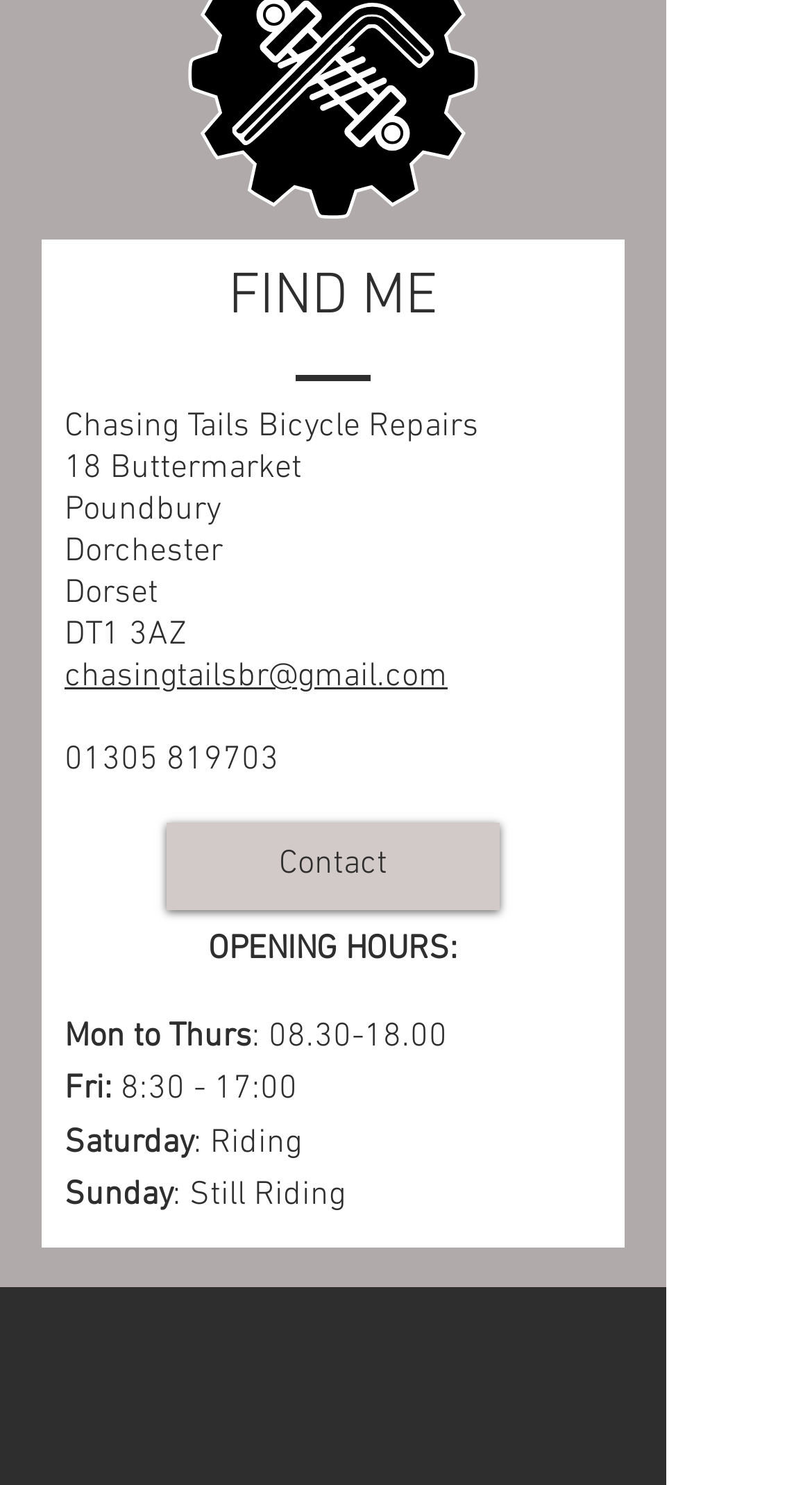What are the opening hours on Mondays? Based on the screenshot, please respond with a single word or phrase.

08.30-18.00